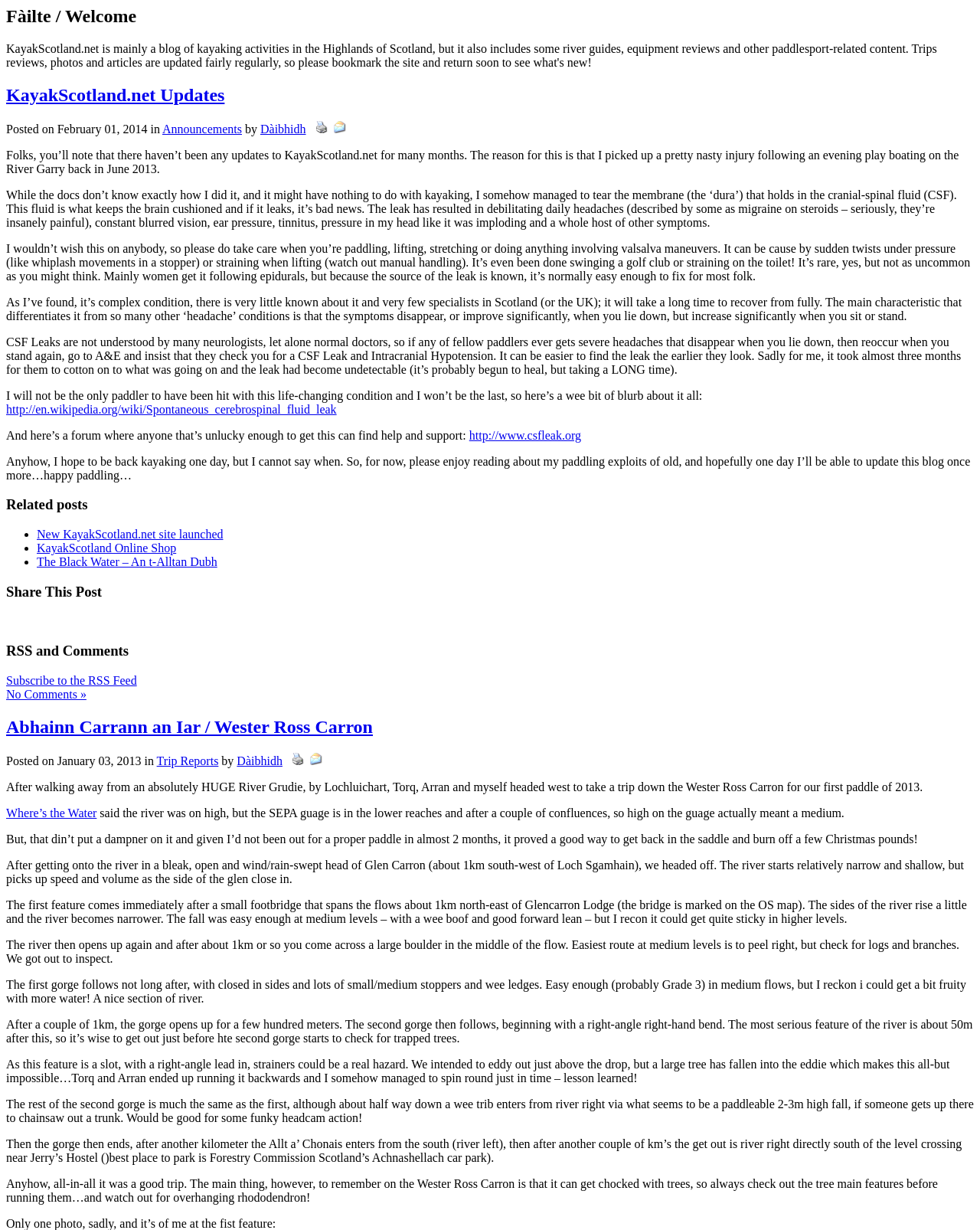Please provide the bounding box coordinate of the region that matches the element description: Trip Reports. Coordinates should be in the format (top-left x, top-left y, bottom-right x, bottom-right y) and all values should be between 0 and 1.

[0.16, 0.613, 0.223, 0.624]